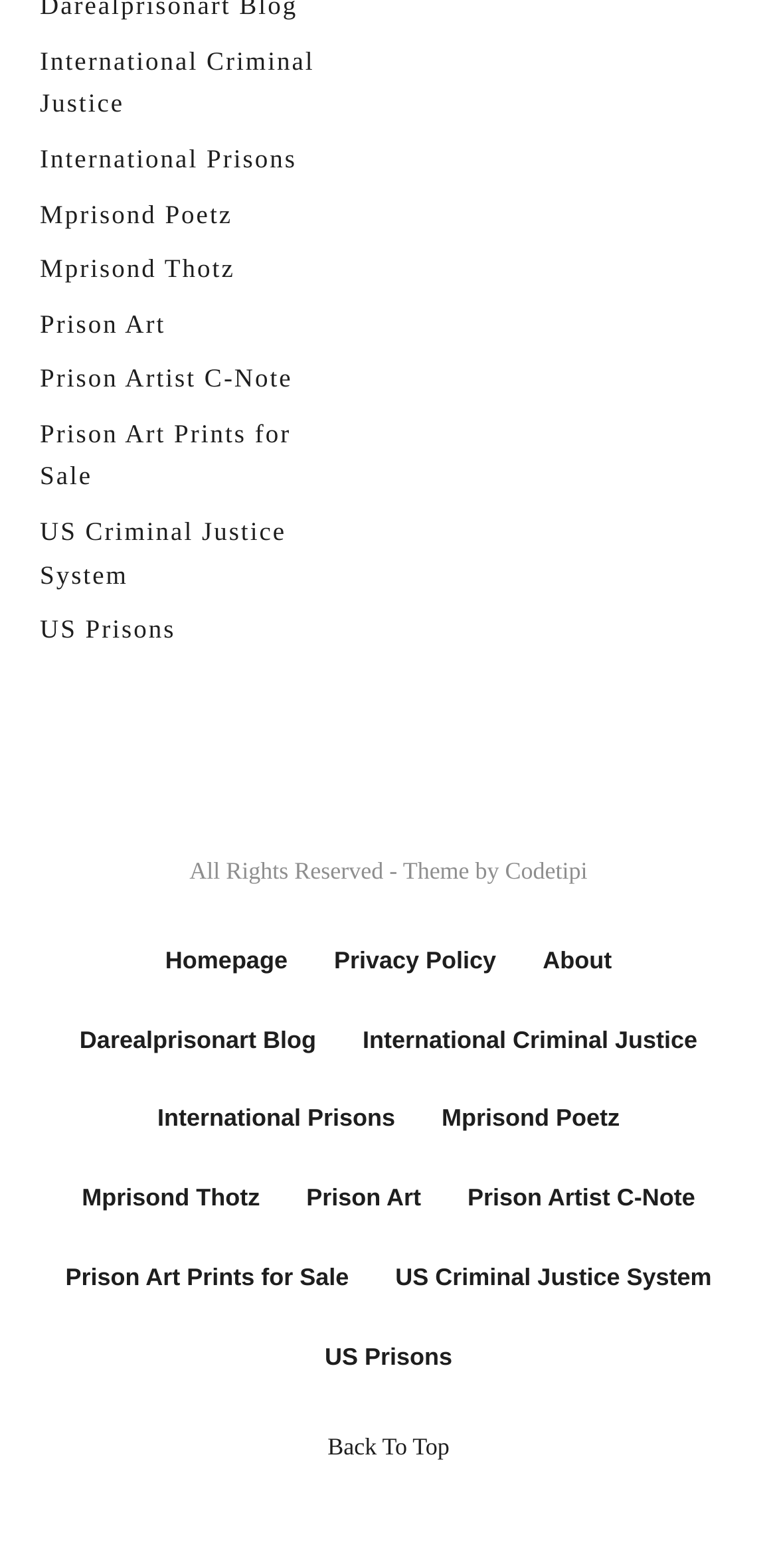Locate the bounding box coordinates of the element's region that should be clicked to carry out the following instruction: "visit the blog Darealprisonart". The coordinates need to be four float numbers between 0 and 1, i.e., [left, top, right, bottom].

[0.102, 0.651, 0.407, 0.677]